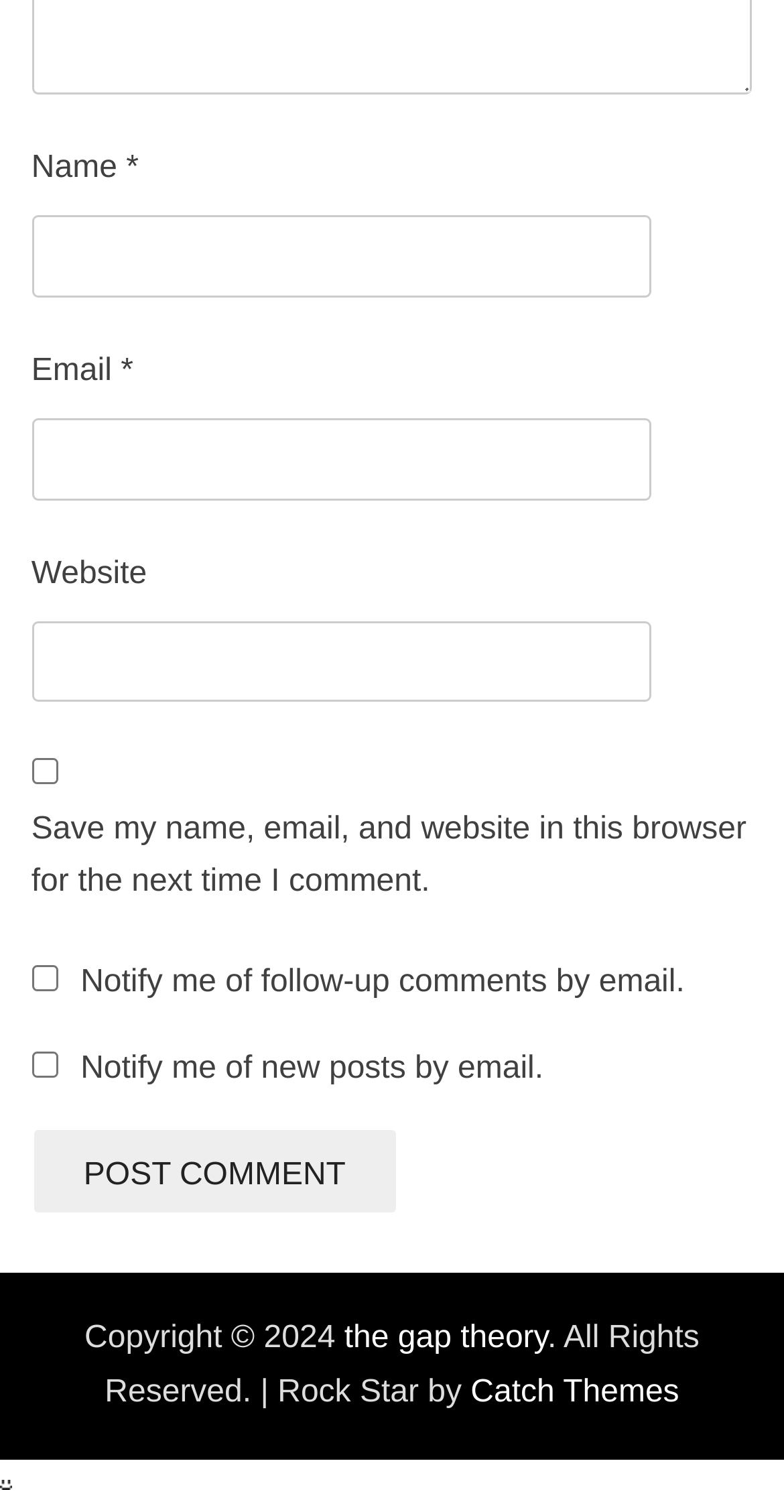Please specify the bounding box coordinates of the clickable section necessary to execute the following command: "Enter your name".

[0.04, 0.143, 0.83, 0.196]